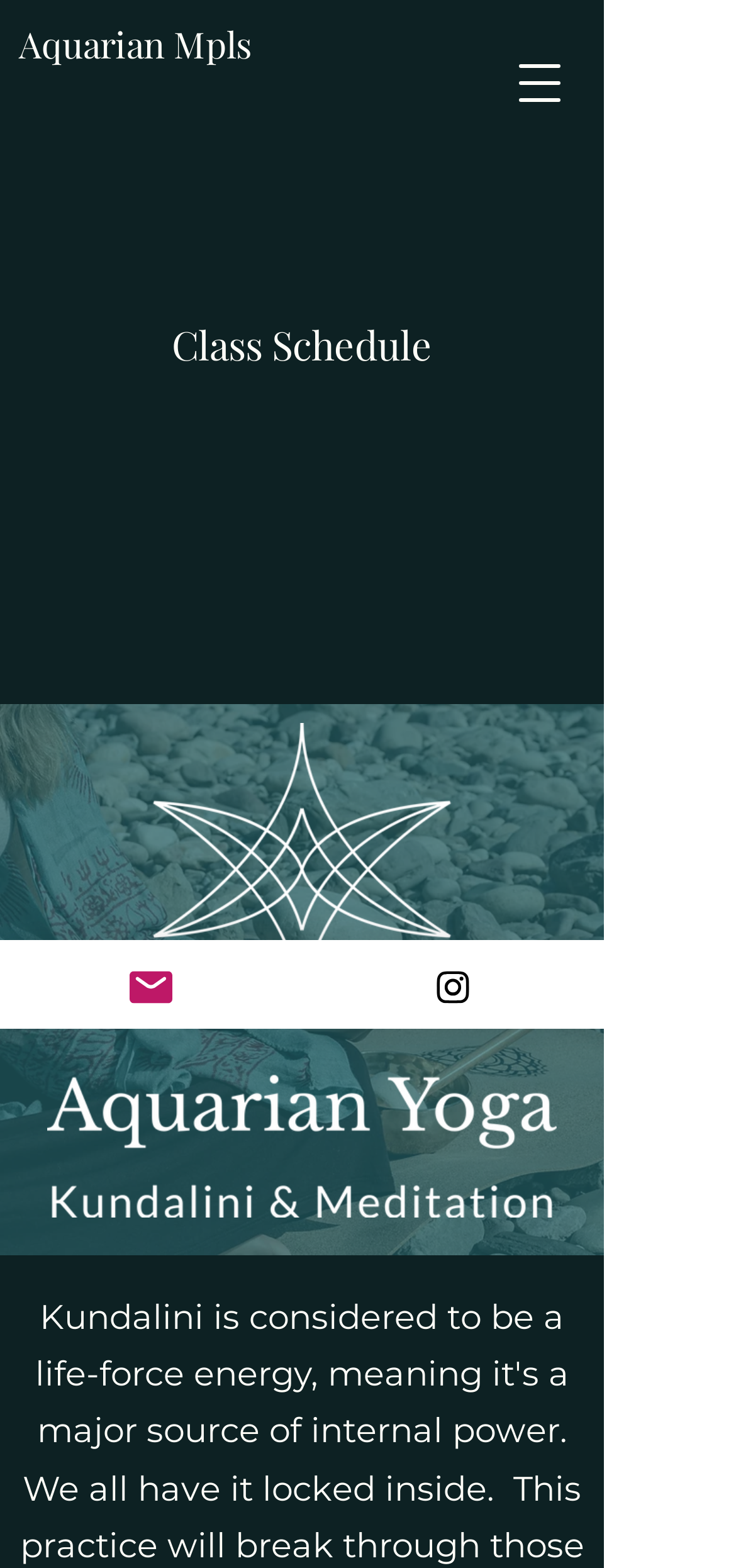Given the content of the image, can you provide a detailed answer to the question?
What type of image is displayed on the webpage?

I can see an image on the webpage that is related to meditation, which is consistent with the theme of the website. The image is likely used to visually reinforce the website's focus on meditation and yoga.